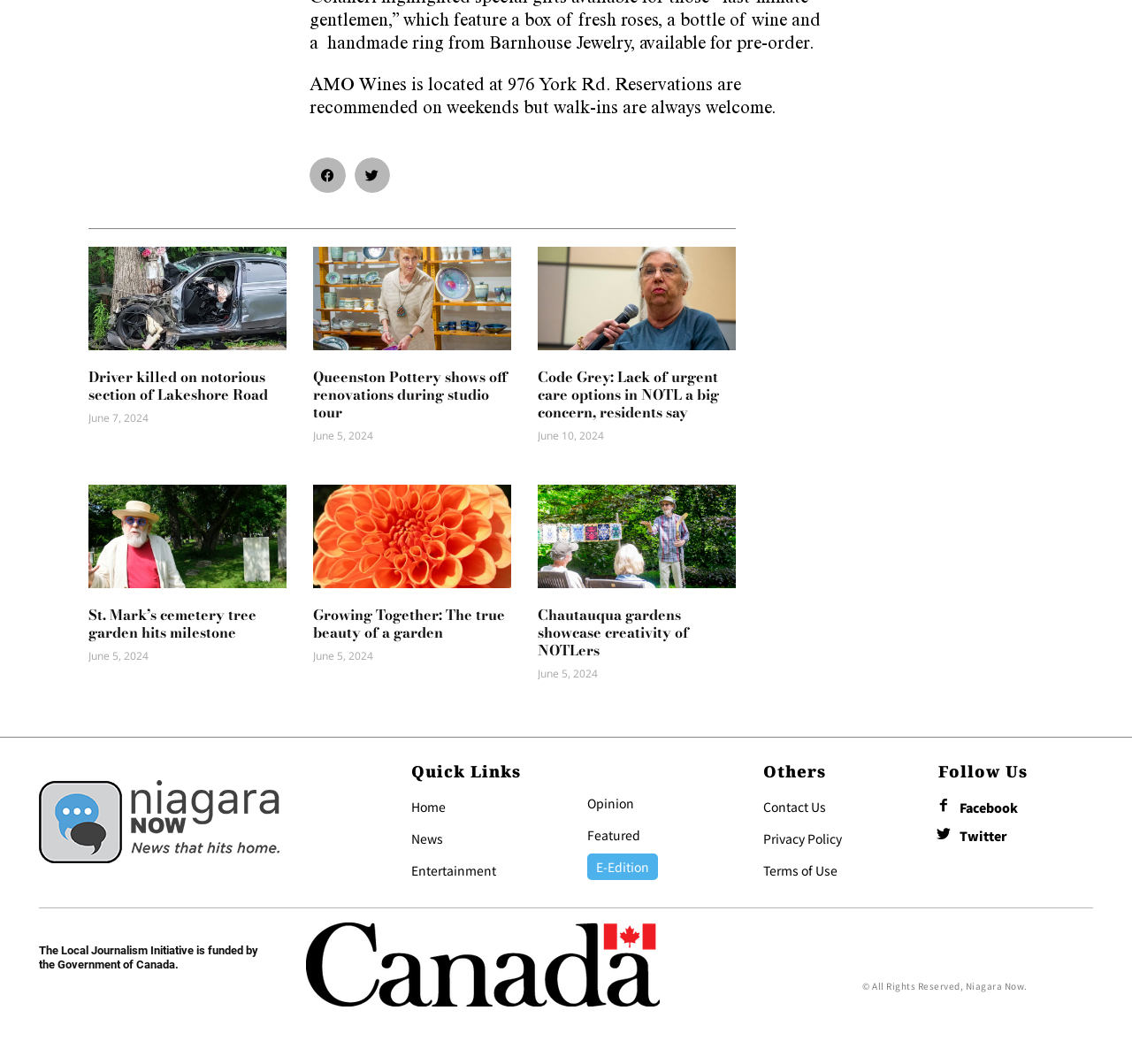Could you specify the bounding box coordinates for the clickable section to complete the following instruction: "Read 'Driver killed on notorious section of Lakeshore Road'"?

[0.078, 0.344, 0.236, 0.381]